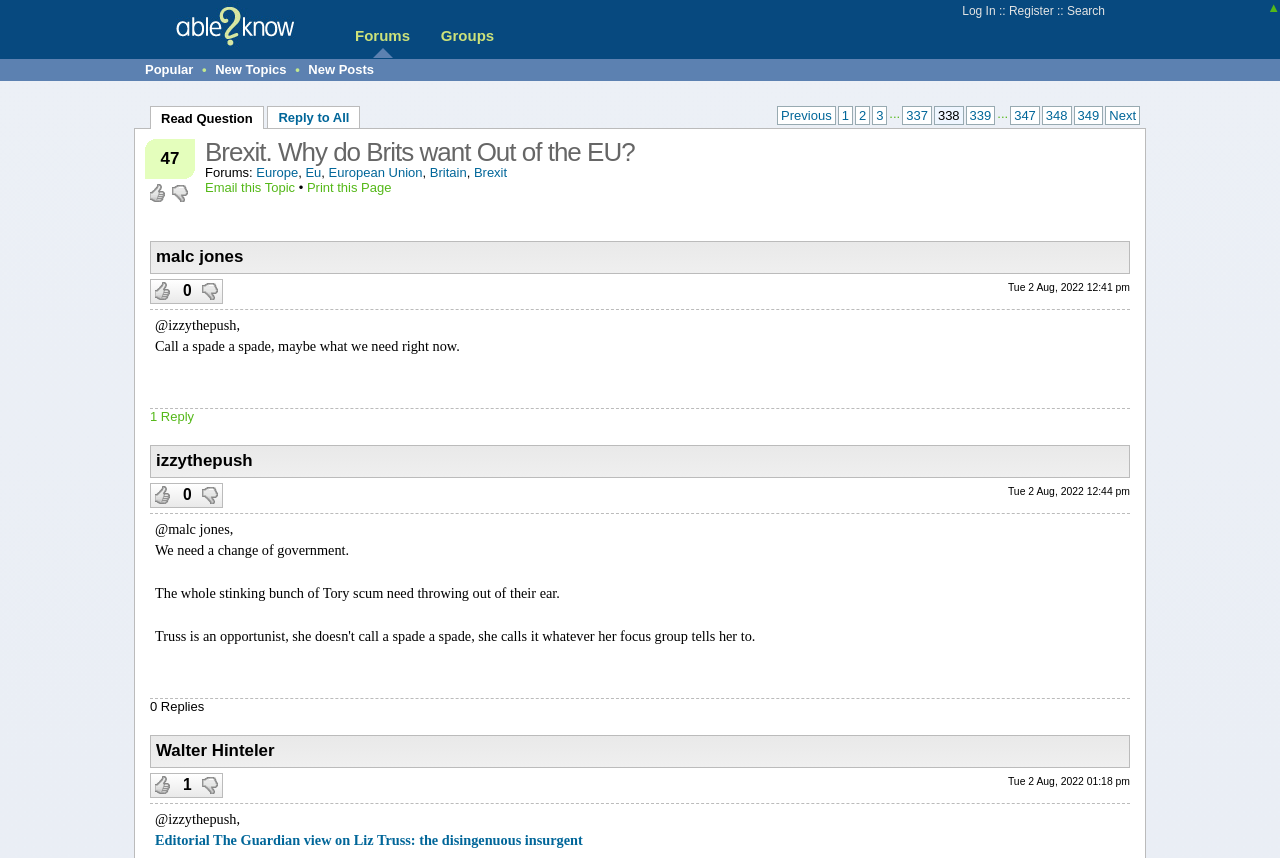How many replies are there to the current topic?
Using the information from the image, answer the question thoroughly.

The number of replies to the current topic is 6,968 as indicated by the meta description of the webpage.